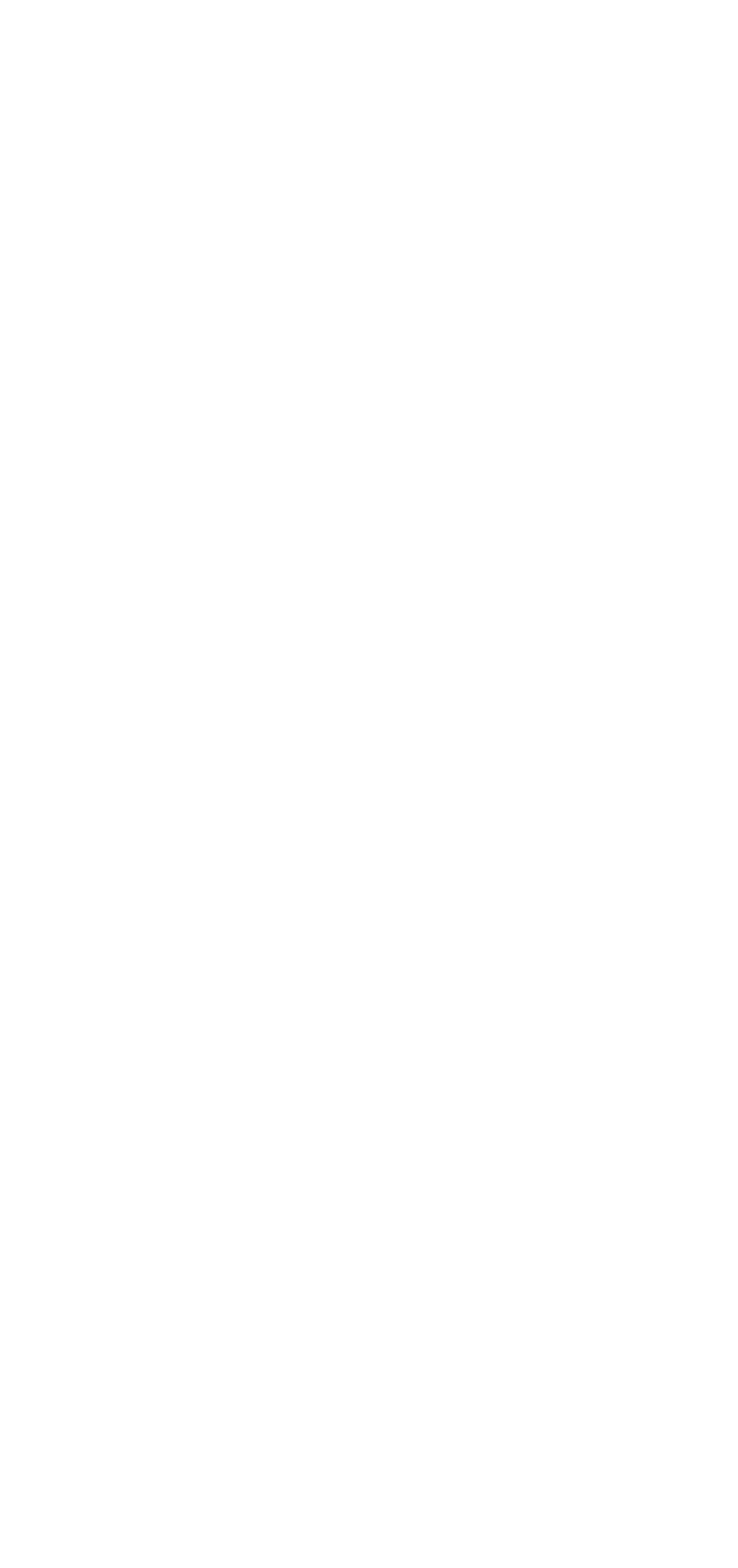Please determine the bounding box of the UI element that matches this description: Medical. The coordinates should be given as (top-left x, top-left y, bottom-right x, bottom-right y), with all values between 0 and 1.

[0.55, 0.929, 0.782, 0.966]